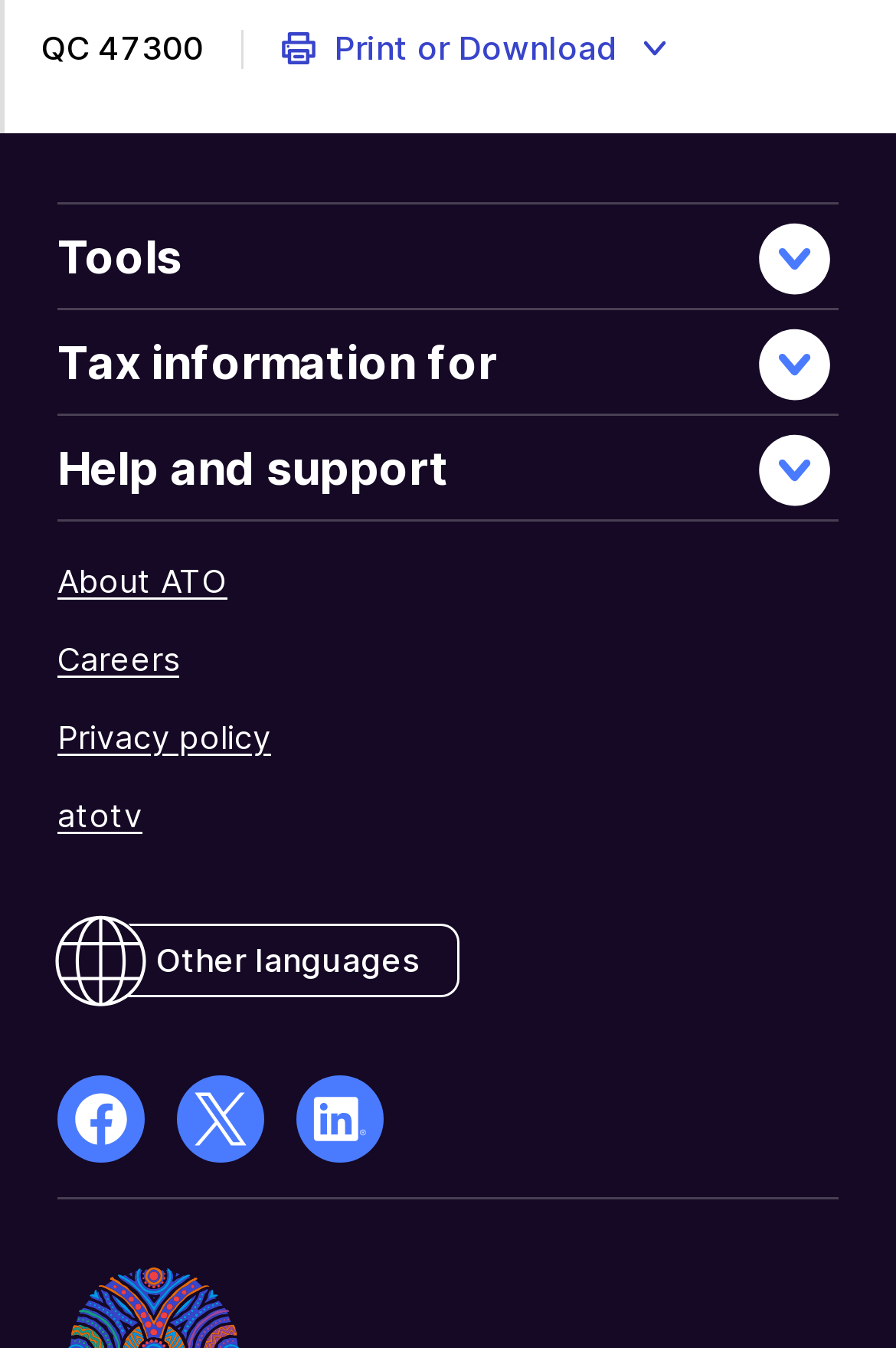Based on the element description "Careers", predict the bounding box coordinates of the UI element.

[0.064, 0.474, 0.2, 0.503]